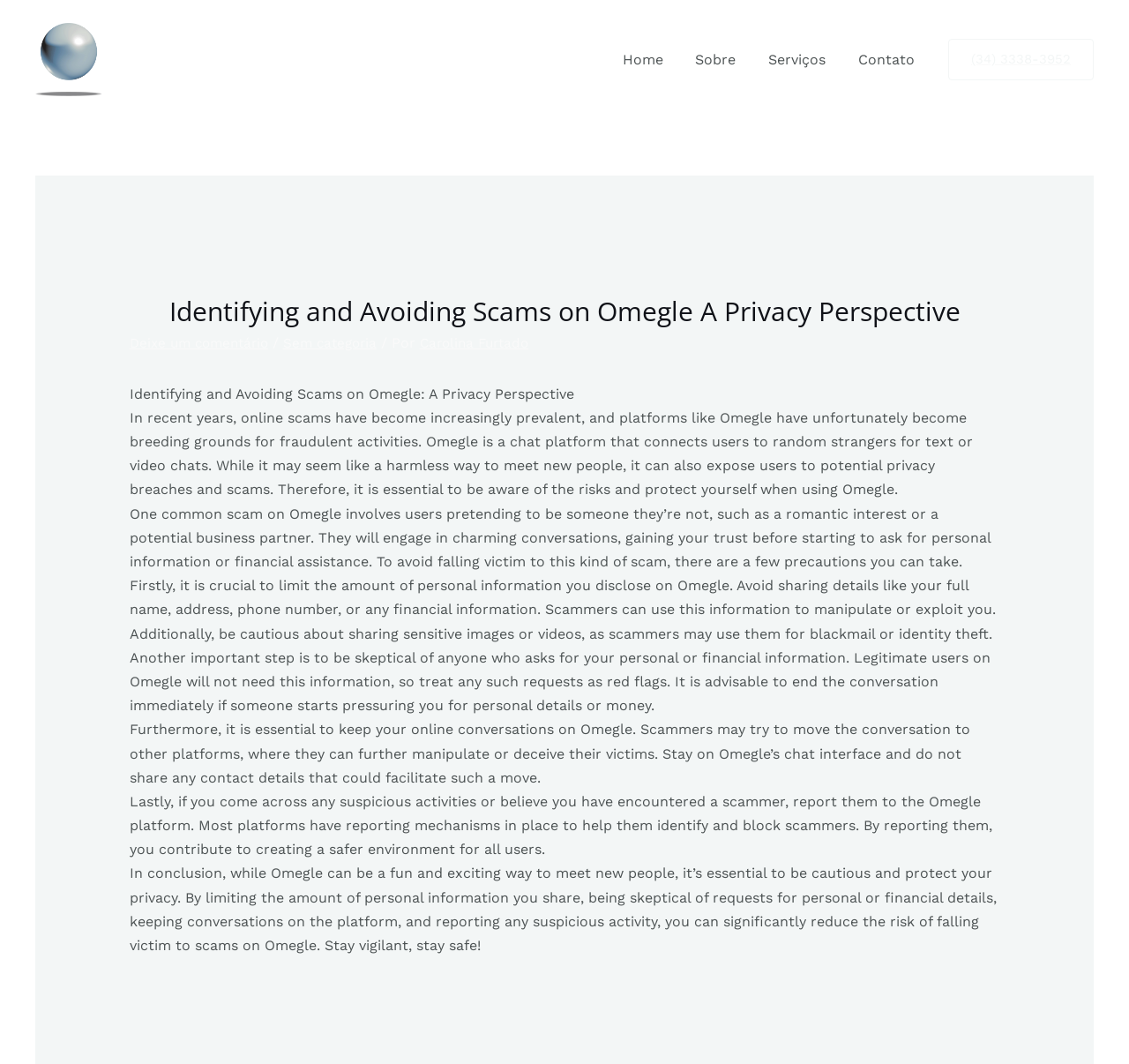Extract the bounding box coordinates for the UI element described as: "Sobre".

[0.612, 0.027, 0.673, 0.085]